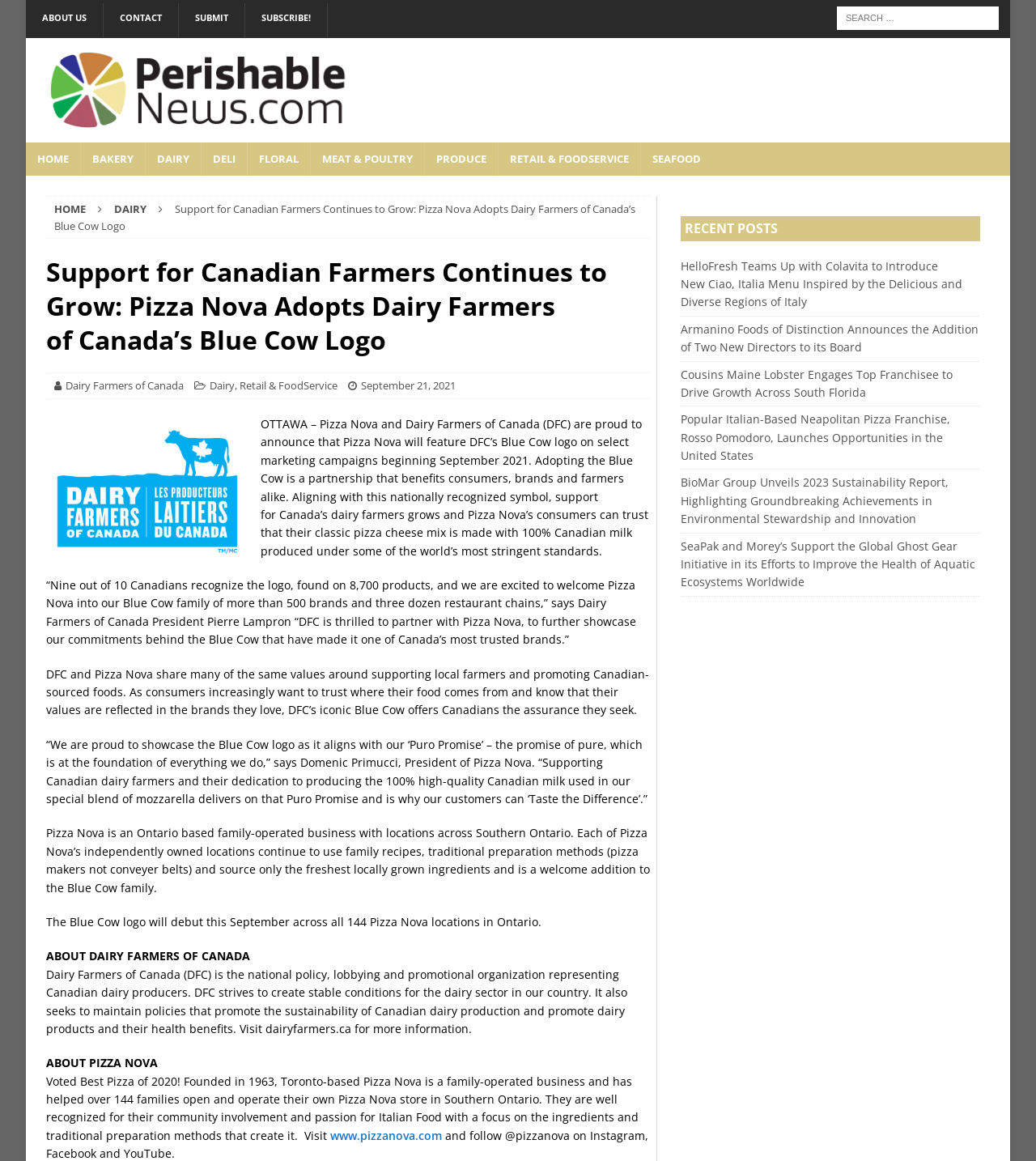Elaborate on the information and visuals displayed on the webpage.

This webpage is about Perishable News, a news outlet that covers various topics related to food, agriculture, and retail. At the top of the page, there is a navigation menu with links to "ABOUT US", "CONTACT", "SUBMIT", and "SUBSCRIBE!". Below this menu, there is a search bar on the right side.

The main content of the page is an article about Pizza Nova and Dairy Farmers of Canada (DFC) partnering to feature DFC's Blue Cow logo on select marketing campaigns. The article is divided into several sections, with headings and paragraphs of text. There are also links to other related articles and websites, such as Dairy Farmers of Canada and Pizza Nova.

On the left side of the page, there is a menu with links to different categories, including "HOME", "BAKERY", "DAIRY", "DELI", "FLORAL", "MEAT & POULTRY", "PRODUCE", "RETAIL & FOODSERVICE", and "SEAFOOD". Below this menu, there is a section with links to recent posts, including articles about food companies and their initiatives.

At the bottom of the page, there are two sections: "ABOUT DAIRY FARMERS OF CANADA" and "ABOUT PIZZA NOVA", which provide brief descriptions of these organizations. There is also a link to Pizza Nova's website.